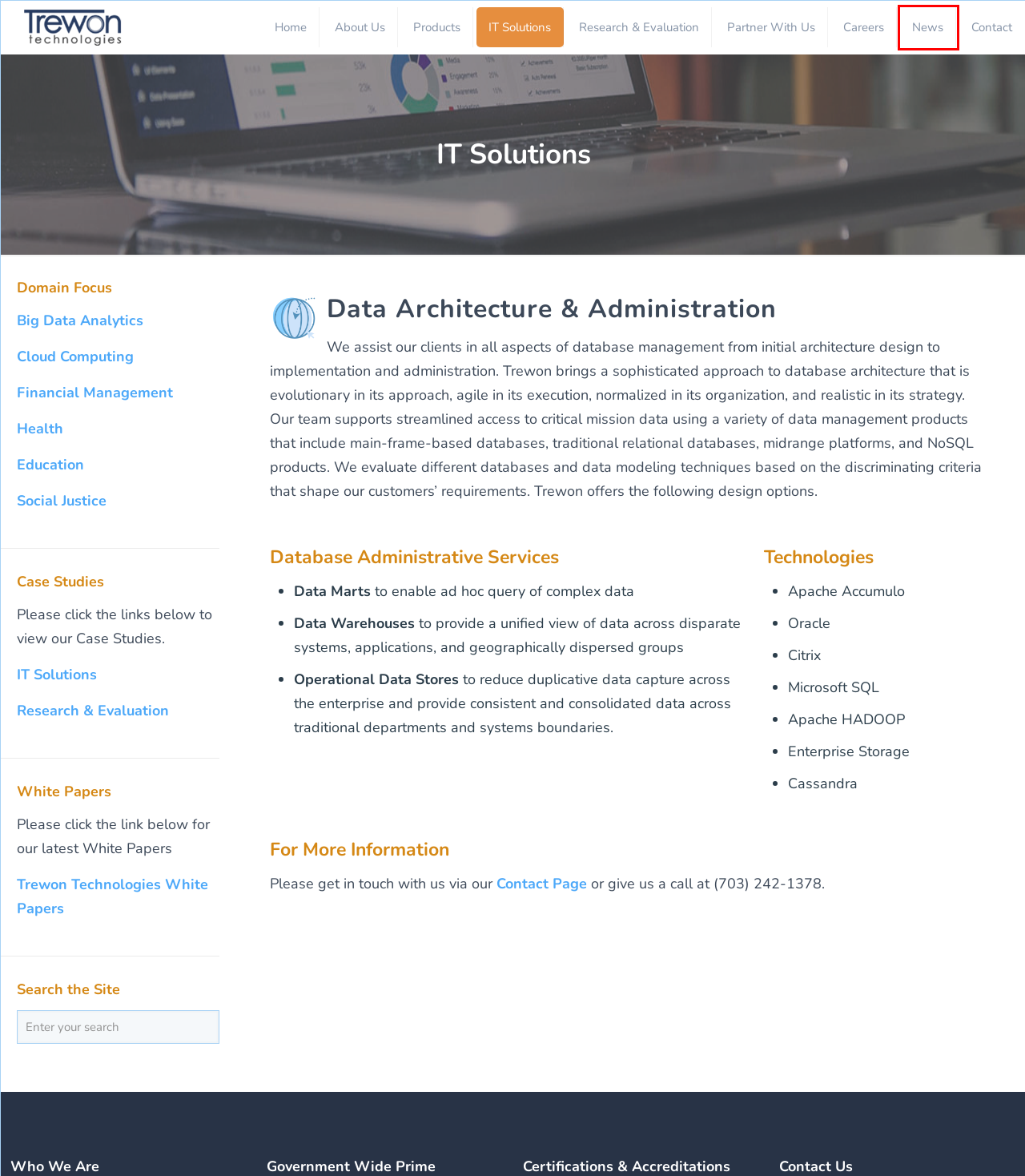You have a screenshot showing a webpage with a red bounding box highlighting an element. Choose the webpage description that best fits the new webpage after clicking the highlighted element. The descriptions are:
A. Cloud Computing – Trewon Technologies
B. Trewon Technologies White Papers – Trewon Technologies
C. Trewon Technologies
D. Products – Trewon Technologies
E. News – Trewon Technologies
F. About Us – Trewon Technologies
G. Partner With Us – Trewon Technologies
H. Research & Evaluation – Trewon Technologies

E